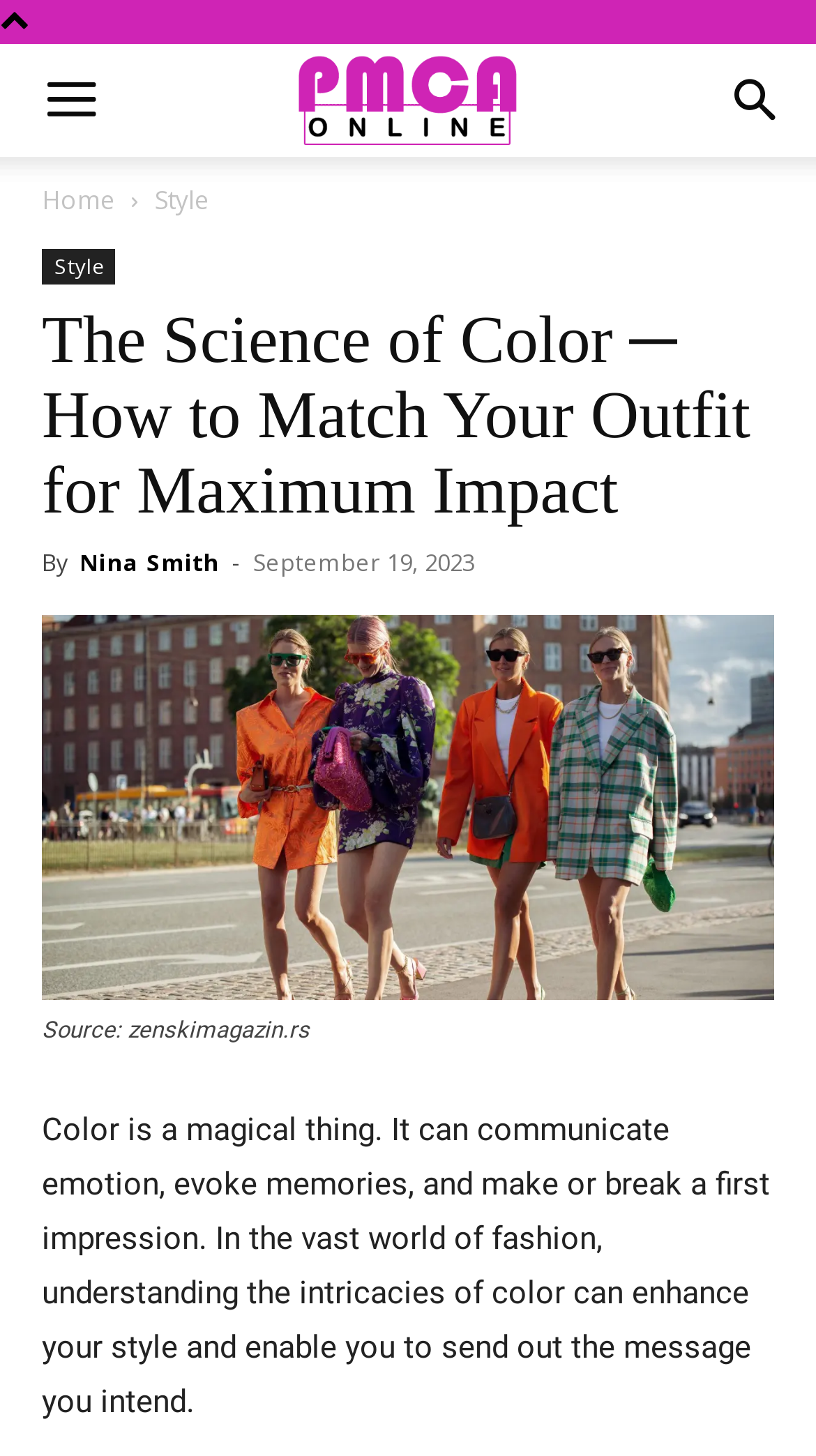Extract the bounding box coordinates for the described element: "alt="Food GPS"". The coordinates should be represented as four float numbers between 0 and 1: [left, top, right, bottom].

None